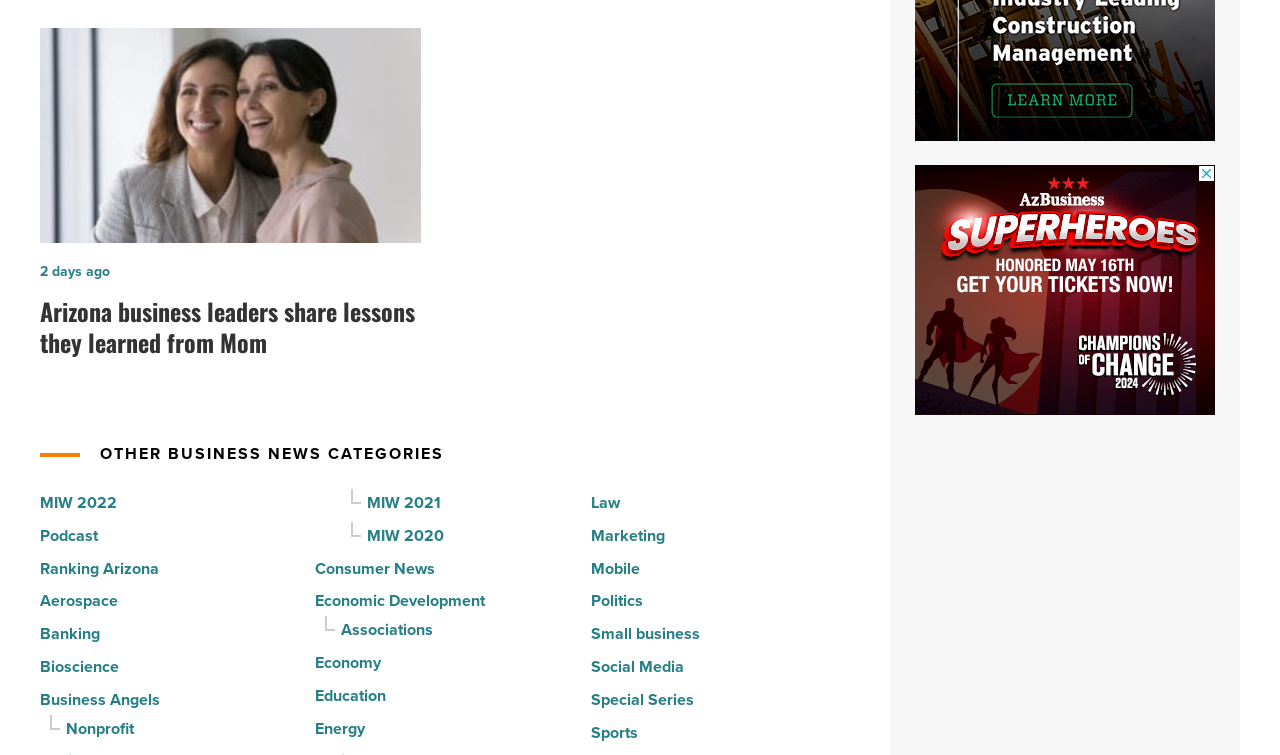Locate the bounding box coordinates of the element's region that should be clicked to carry out the following instruction: "Listen to the Podcast". The coordinates need to be four float numbers between 0 and 1, i.e., [left, top, right, bottom].

[0.031, 0.691, 0.077, 0.729]